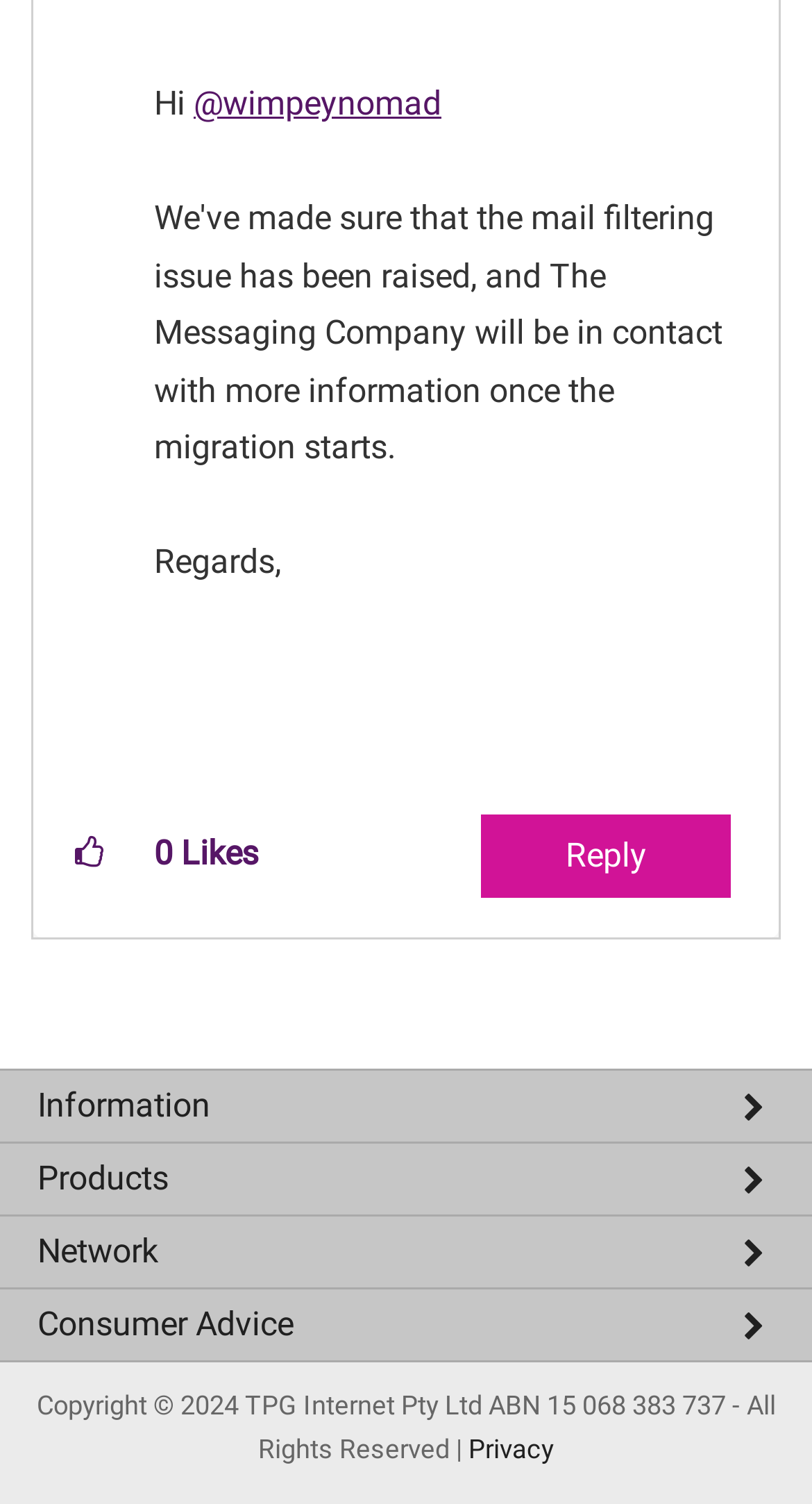Identify the bounding box coordinates of the part that should be clicked to carry out this instruction: "Learn about TPG".

[0.0, 0.76, 1.0, 0.803]